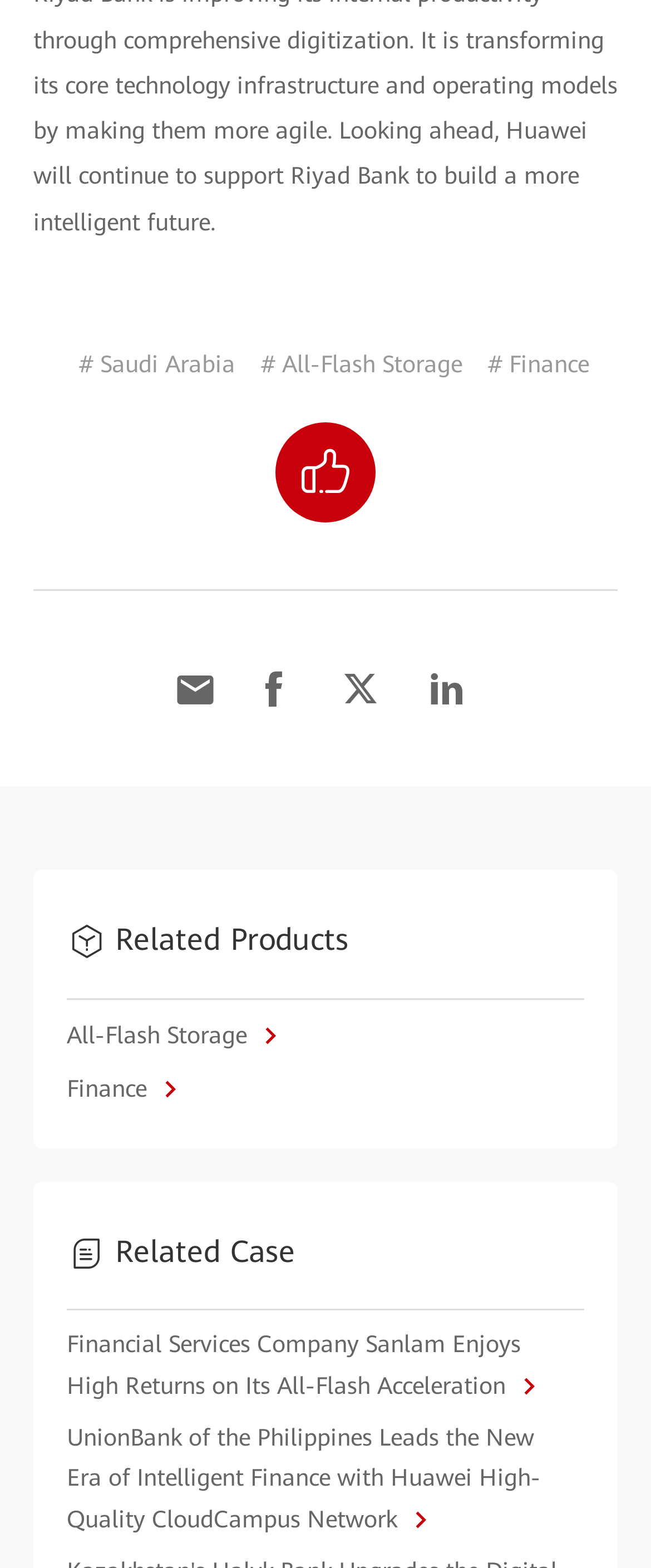What is the icon represented by ''?
Using the picture, provide a one-word or short phrase answer.

Arrow